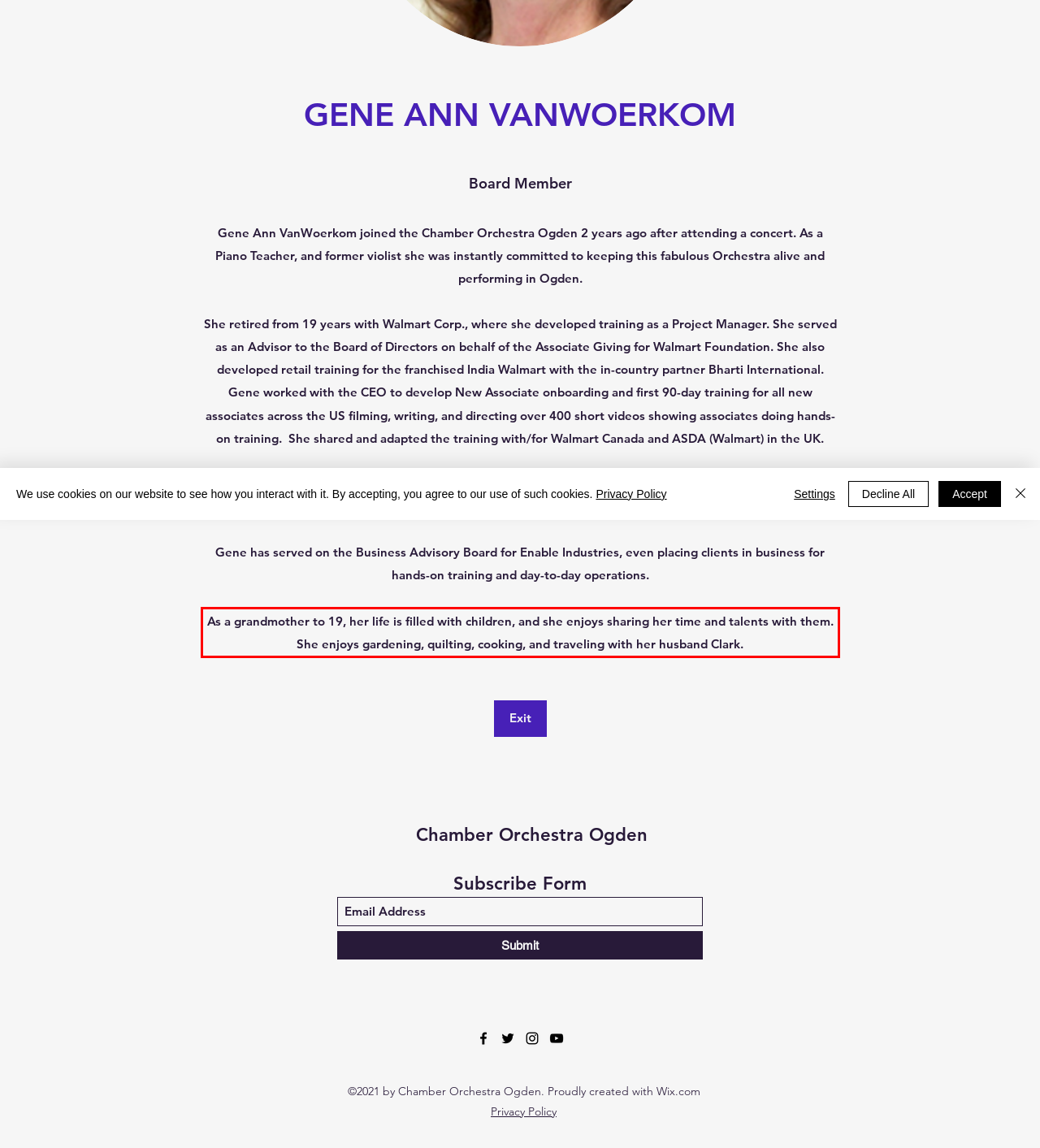You are provided with a webpage screenshot that includes a red rectangle bounding box. Extract the text content from within the bounding box using OCR.

As a grandmother to 19, her life is filled with children, and she enjoys sharing her time and talents with them. She enjoys gardening, quilting, cooking, and traveling with her husband Clark.